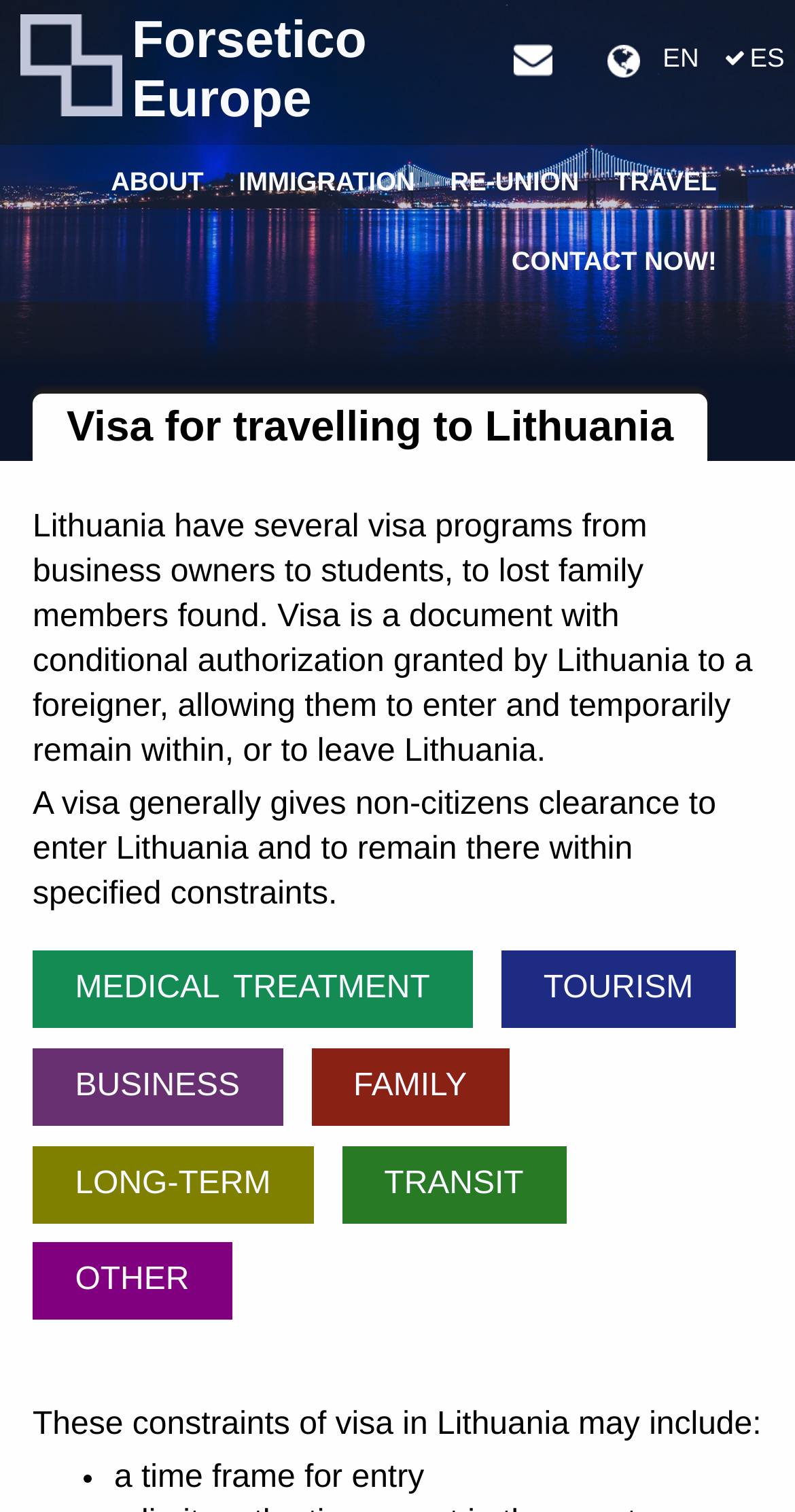Predict the bounding box for the UI component with the following description: "ES".

[0.904, 0.023, 1.0, 0.054]